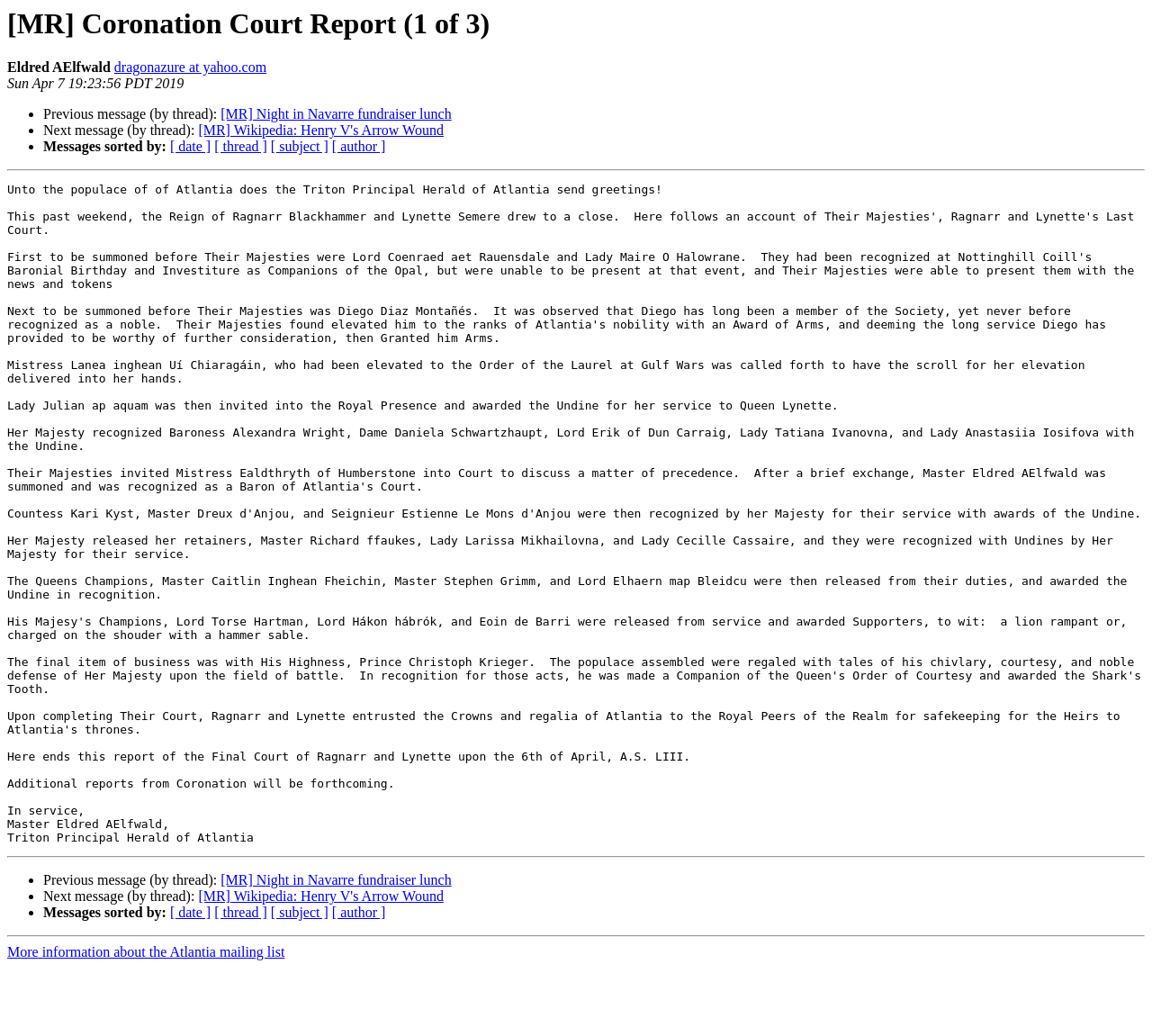Please identify the bounding box coordinates of the element's region that should be clicked to execute the following instruction: "Contact dragonazure at yahoo.com". The bounding box coordinates must be four float numbers between 0 and 1, i.e., [left, top, right, bottom].

[0.099, 0.058, 0.231, 0.072]